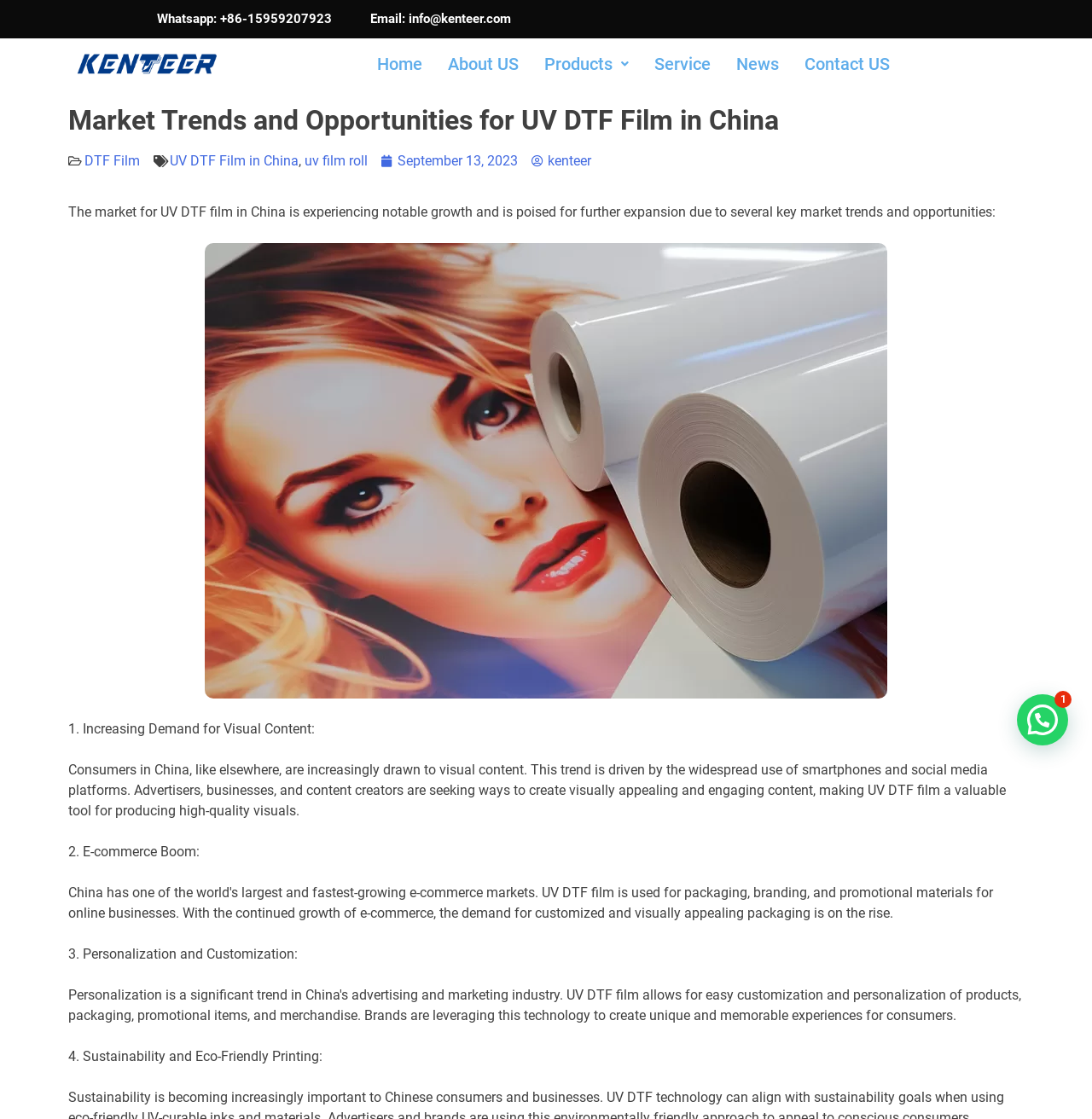Identify the bounding box coordinates for the UI element described as follows: "UV DTF Film in China". Ensure the coordinates are four float numbers between 0 and 1, formatted as [left, top, right, bottom].

[0.155, 0.136, 0.273, 0.151]